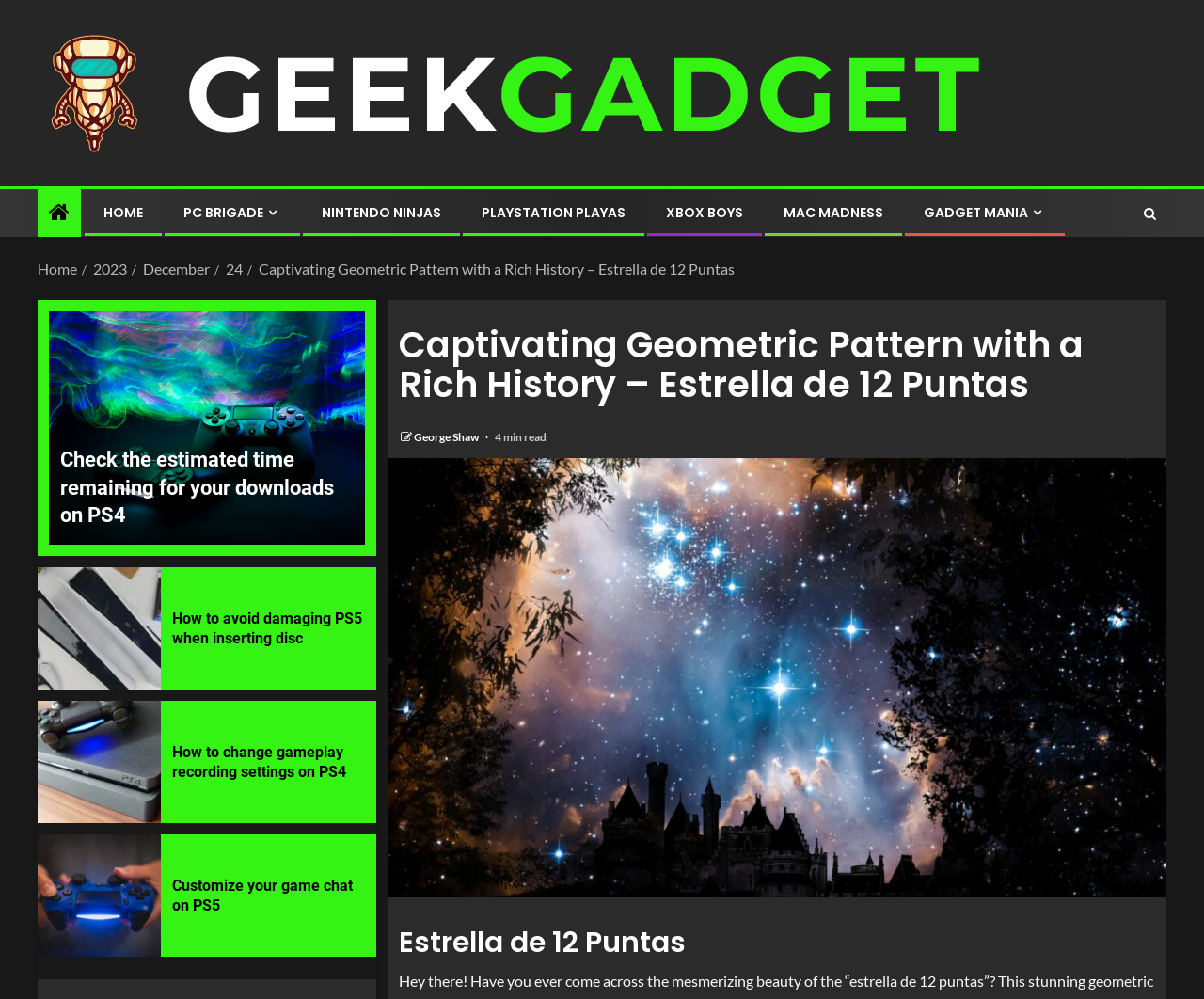Find the bounding box coordinates for the HTML element described as: "2023". The coordinates should consist of four float values between 0 and 1, i.e., [left, top, right, bottom].

[0.077, 0.26, 0.105, 0.278]